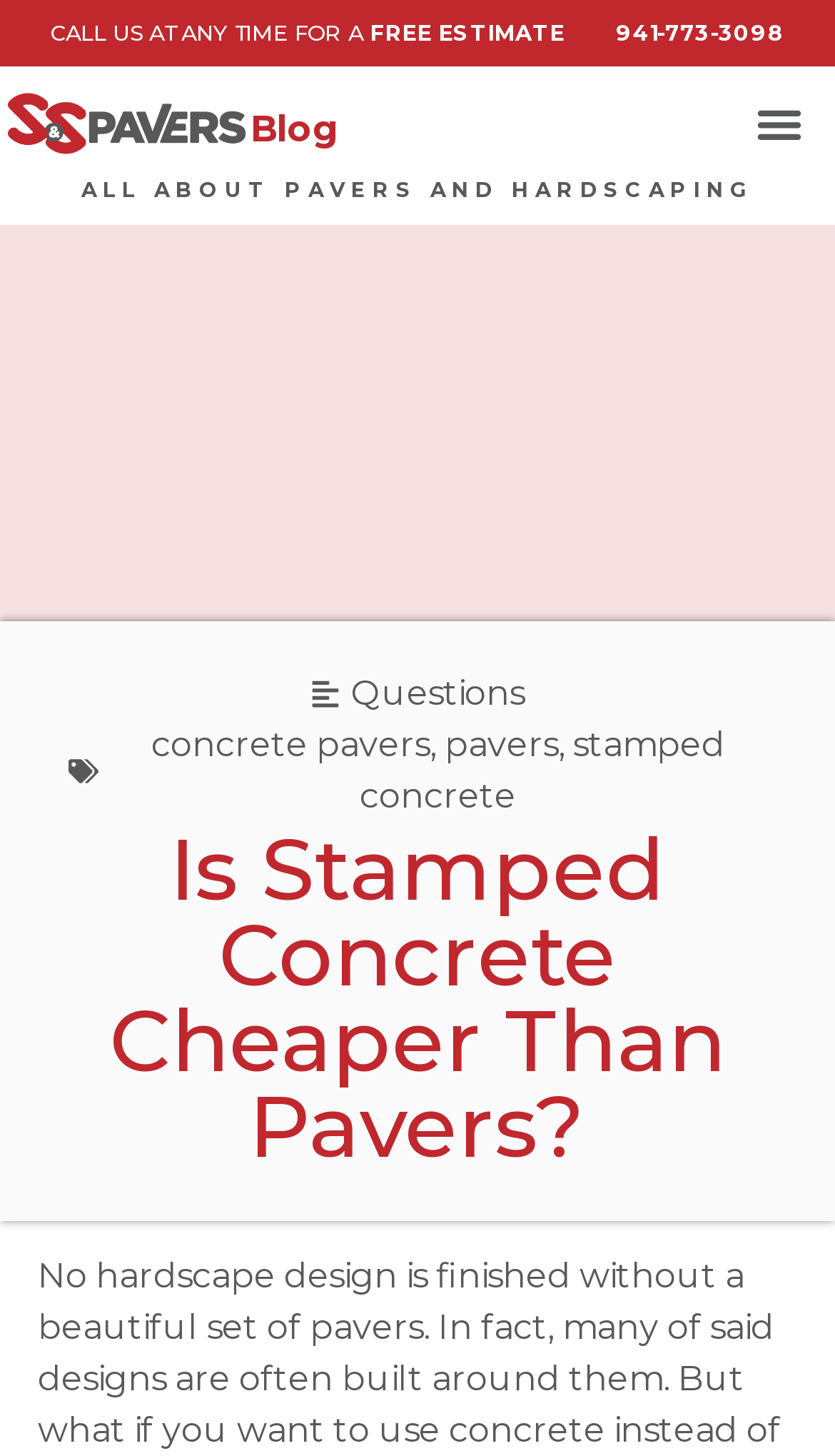What are the three options mentioned in the links?
Please look at the screenshot and answer using one word or phrase.

Questions, concrete pavers, pavers